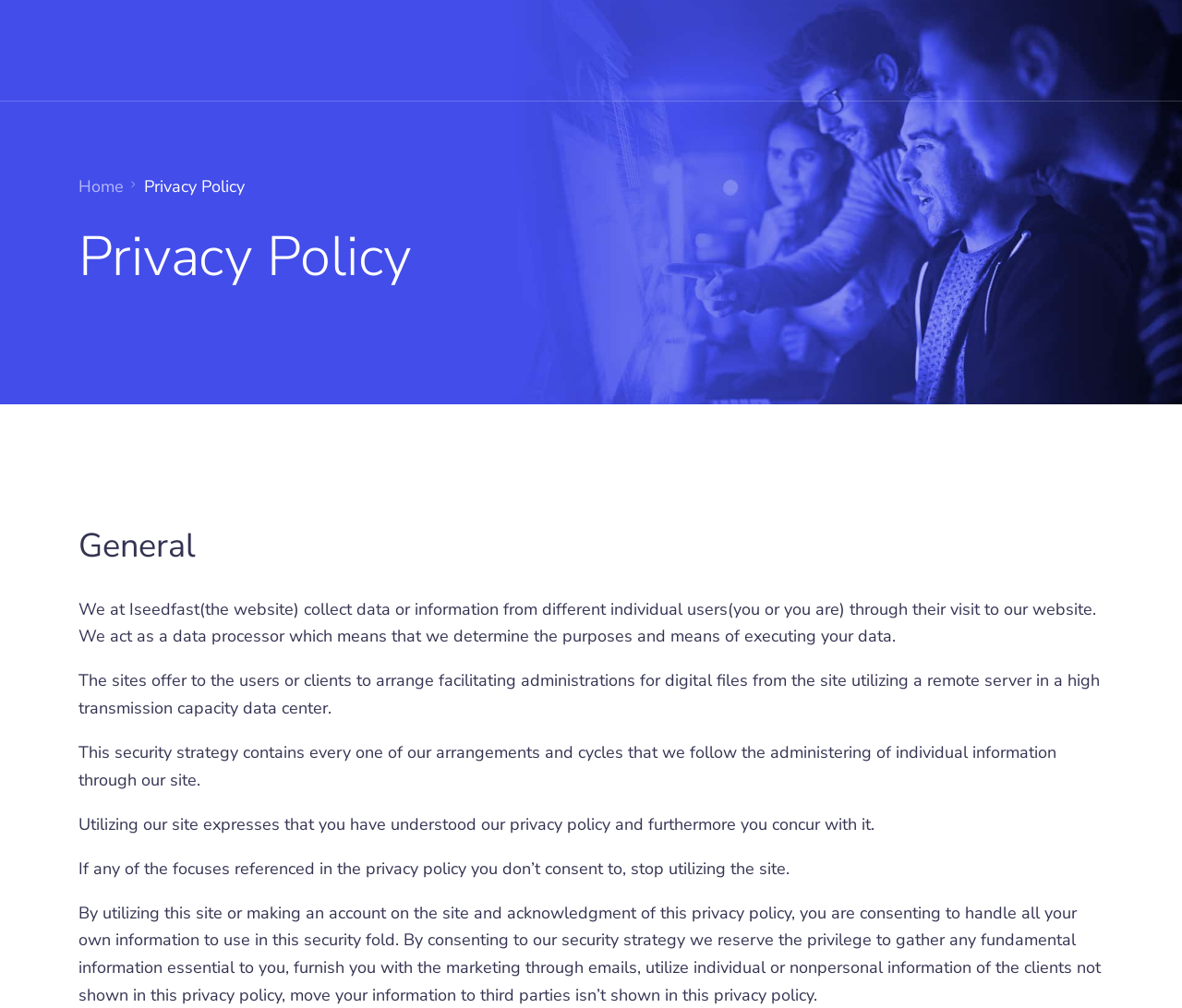Provide the bounding box coordinates for the UI element that is described as: "Client Area".

[0.835, 0.03, 0.945, 0.07]